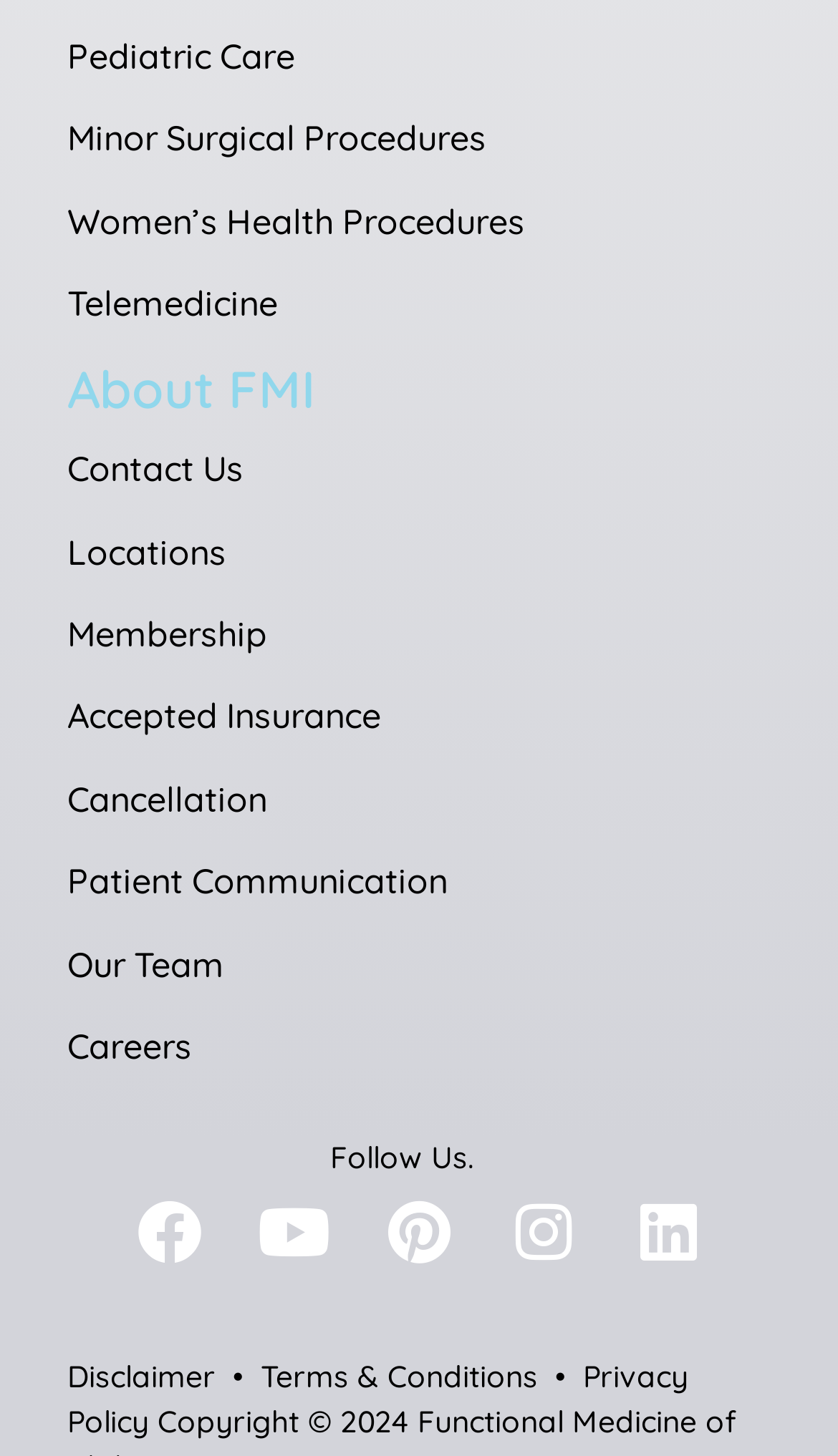Identify the bounding box coordinates for the region to click in order to carry out this instruction: "Check 'Recent Comments'". Provide the coordinates using four float numbers between 0 and 1, formatted as [left, top, right, bottom].

None